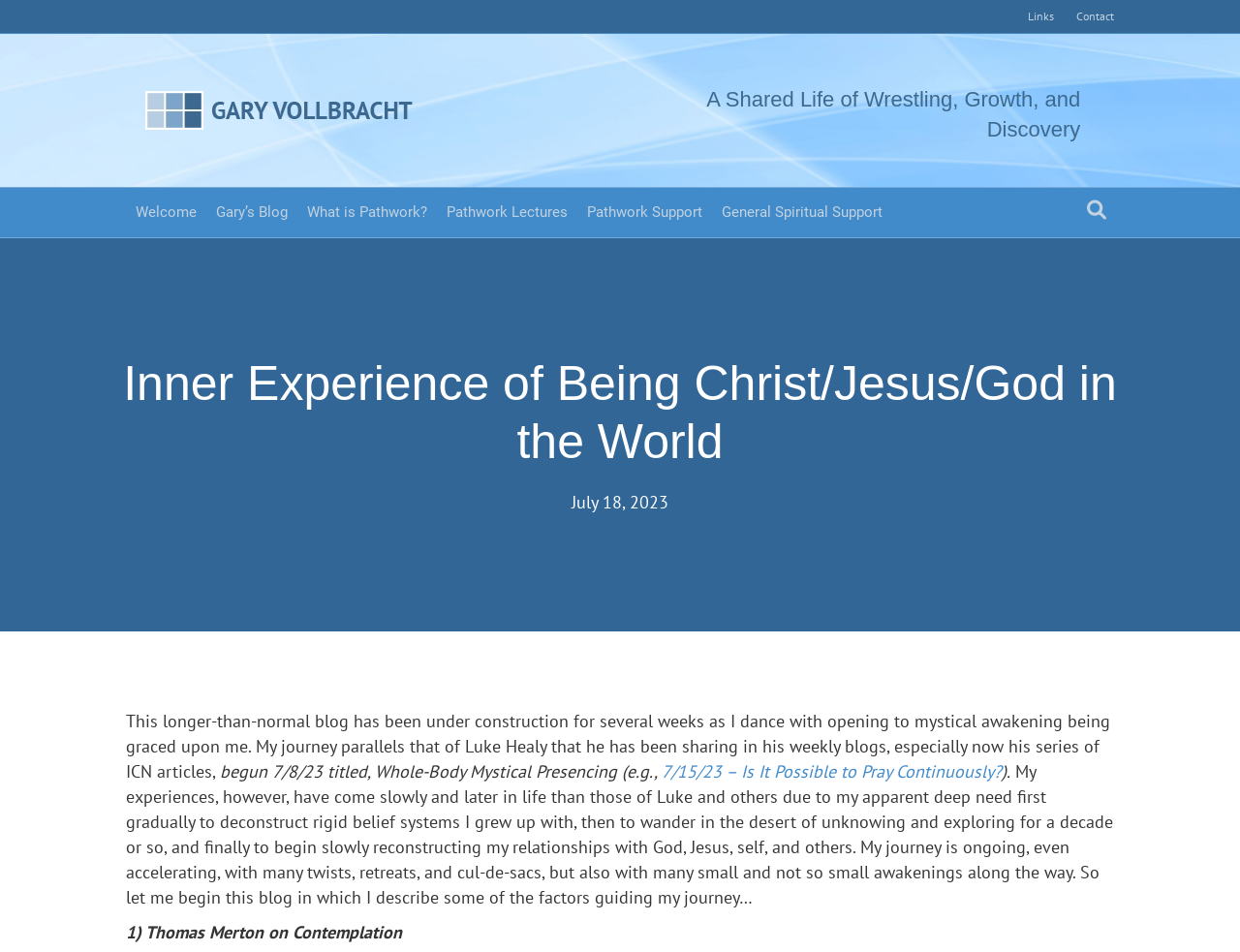What is the date of the blog post?
Give a single word or phrase answer based on the content of the image.

July 18, 2023